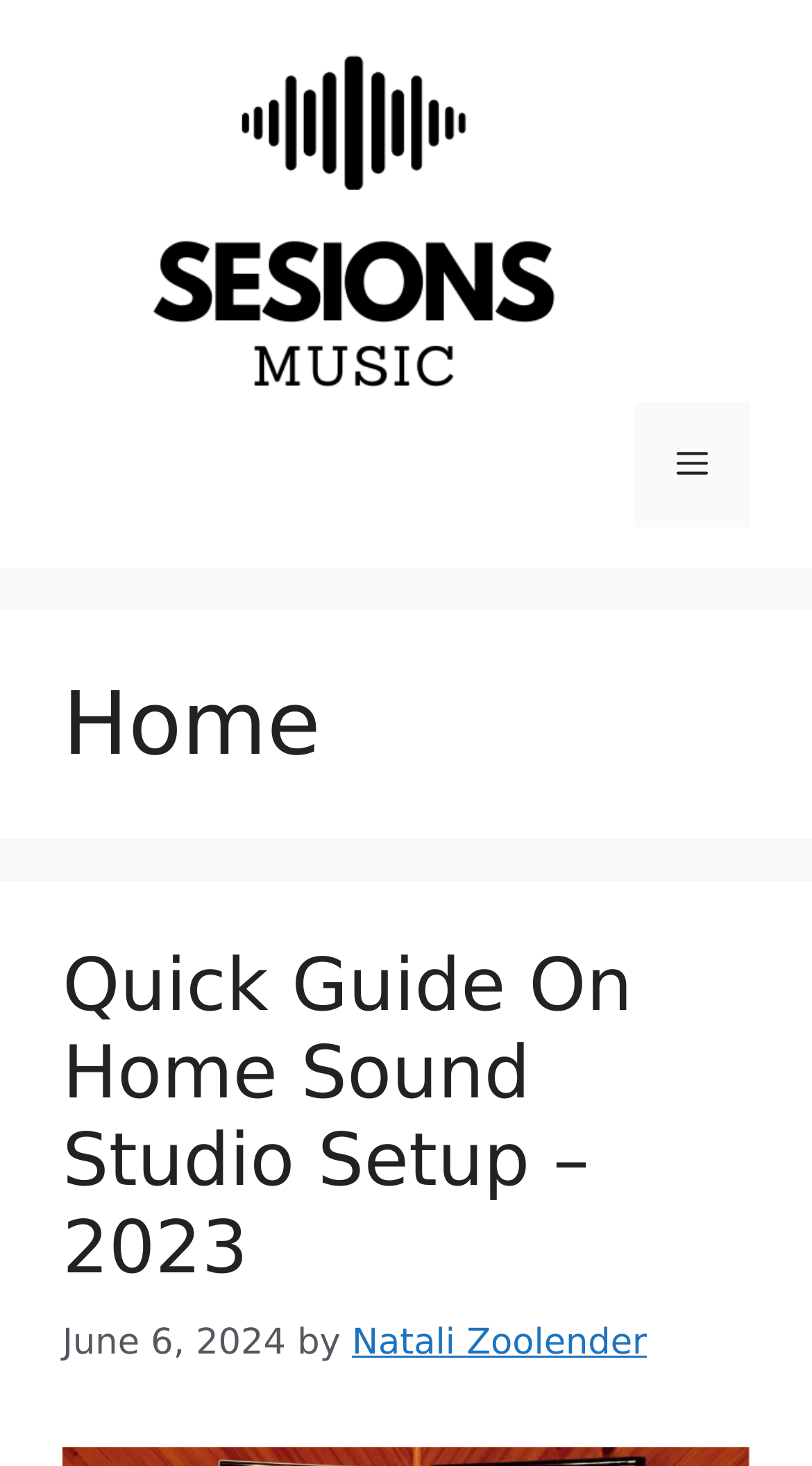Mark the bounding box of the element that matches the following description: "Menu".

[0.782, 0.274, 0.923, 0.359]